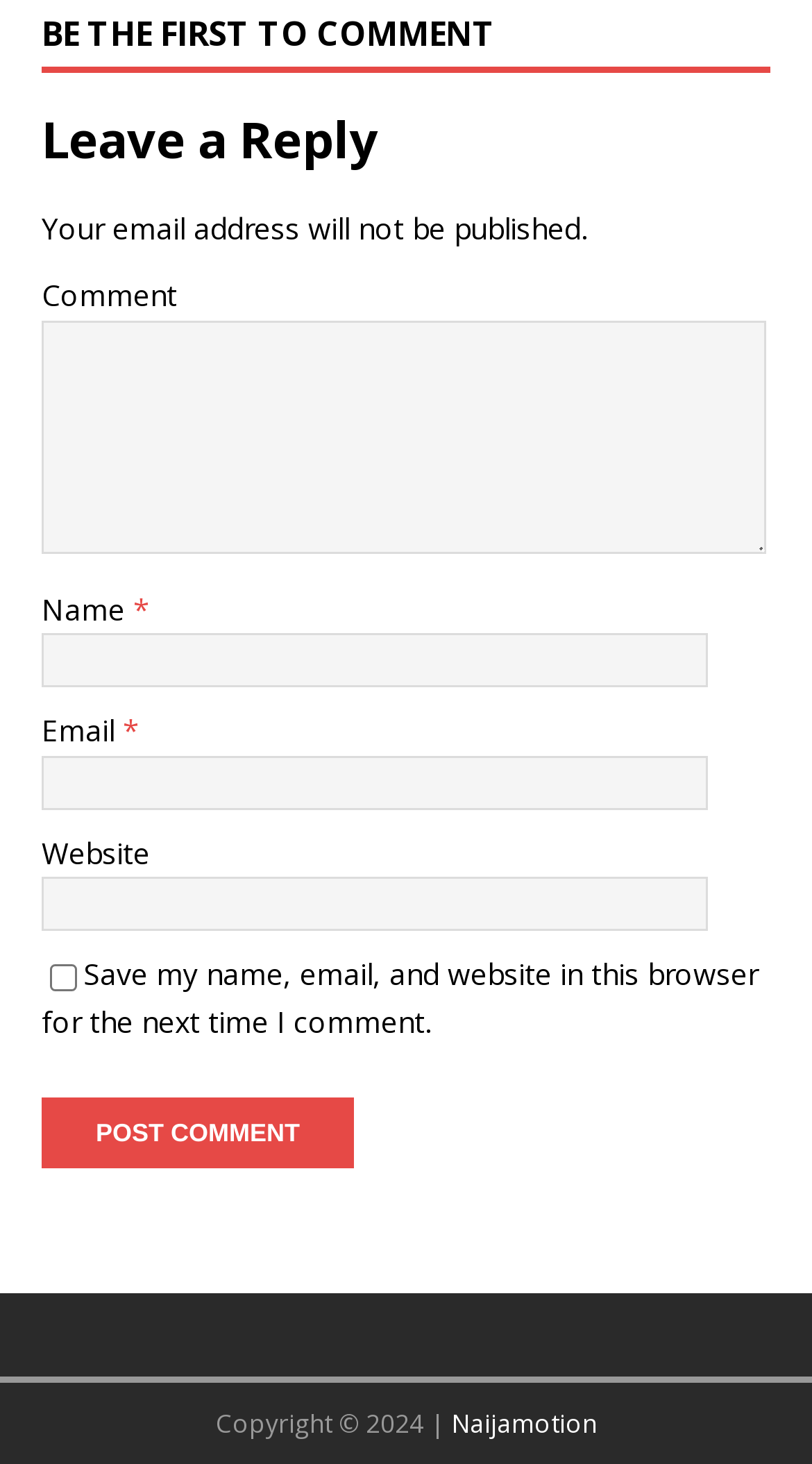Consider the image and give a detailed and elaborate answer to the question: 
What is the mandatory information required to post a comment?

The text boxes for 'Name' and 'Email' are marked with an asterisk (*) and have the 'required' attribute set to True, indicating that they are mandatory fields to be filled in order to post a comment.